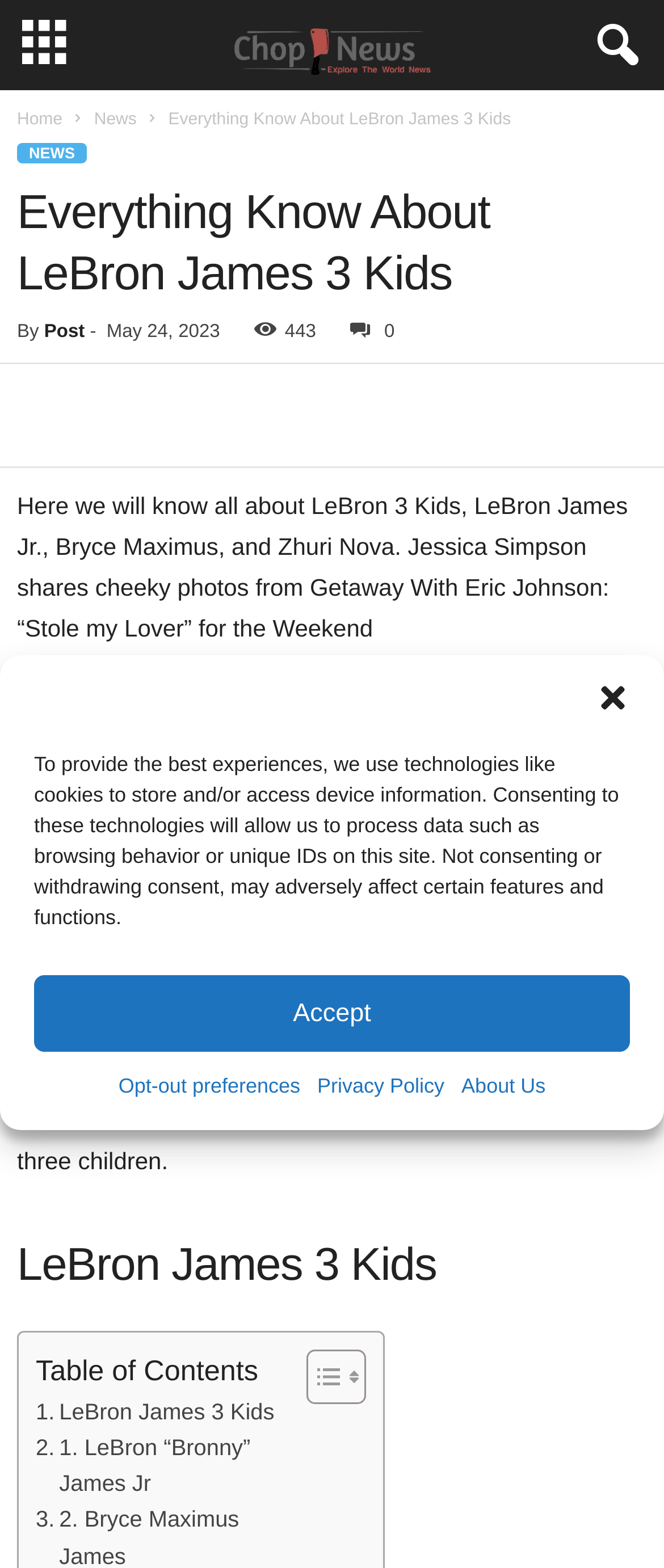Please provide a comprehensive answer to the question based on the screenshot: What is the topic of the article?

The webpage is about LeBron James' three kids, and the article provides information about them, including their names and other details.